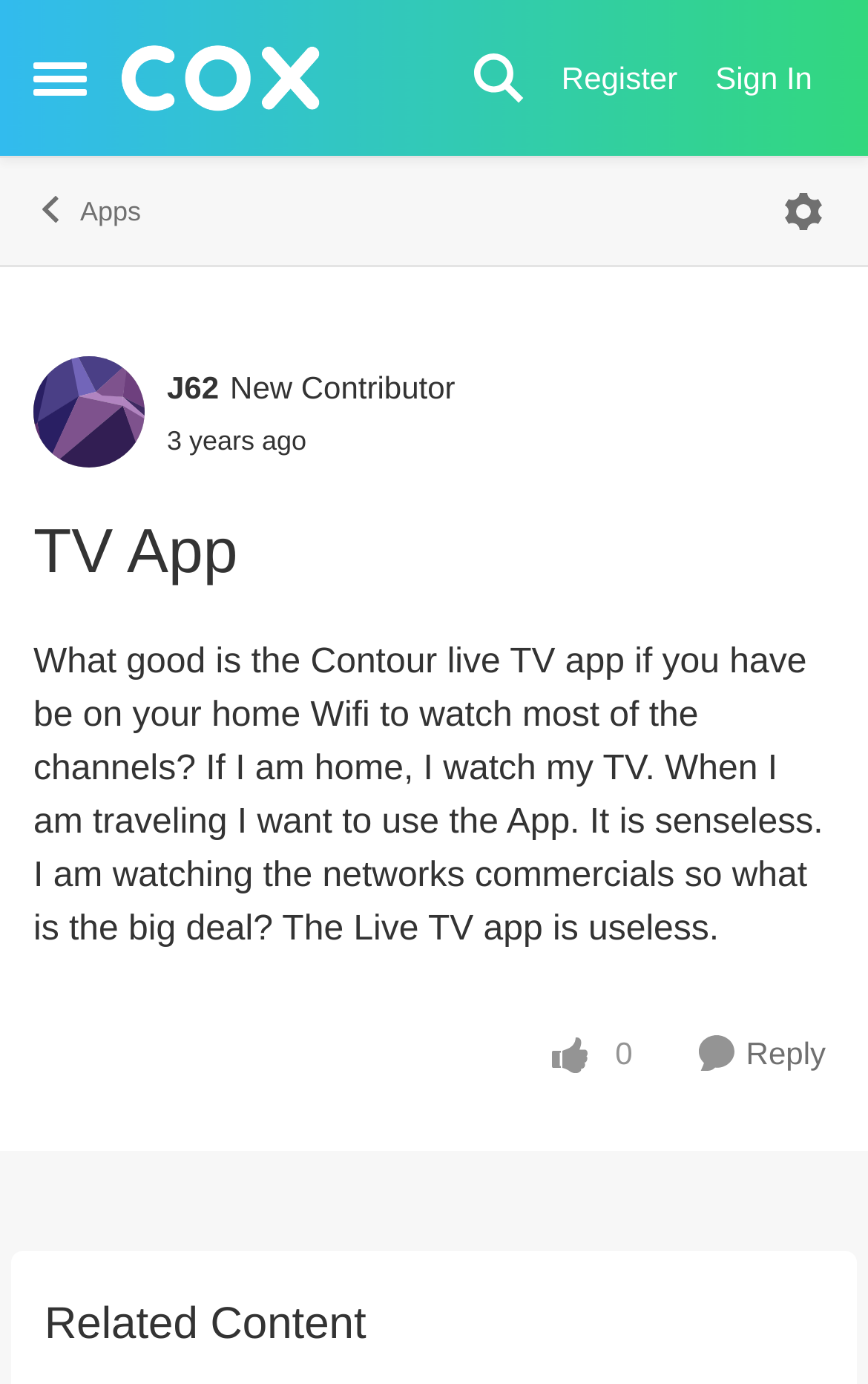Please determine the bounding box coordinates of the clickable area required to carry out the following instruction: "Open side menu". The coordinates must be four float numbers between 0 and 1, represented as [left, top, right, bottom].

[0.013, 0.032, 0.126, 0.08]